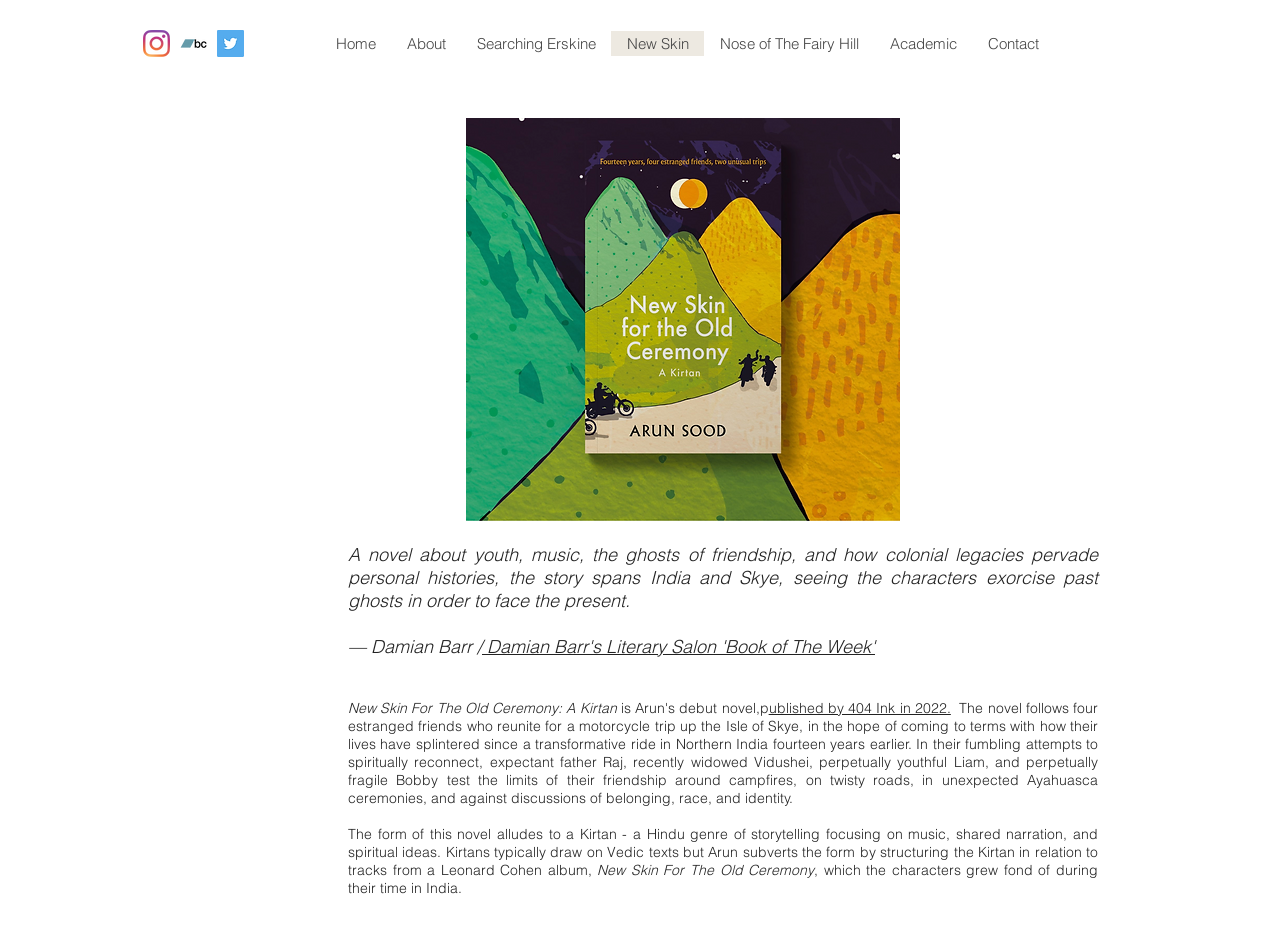What is the author of the book?
Look at the screenshot and give a one-word or phrase answer.

Arun